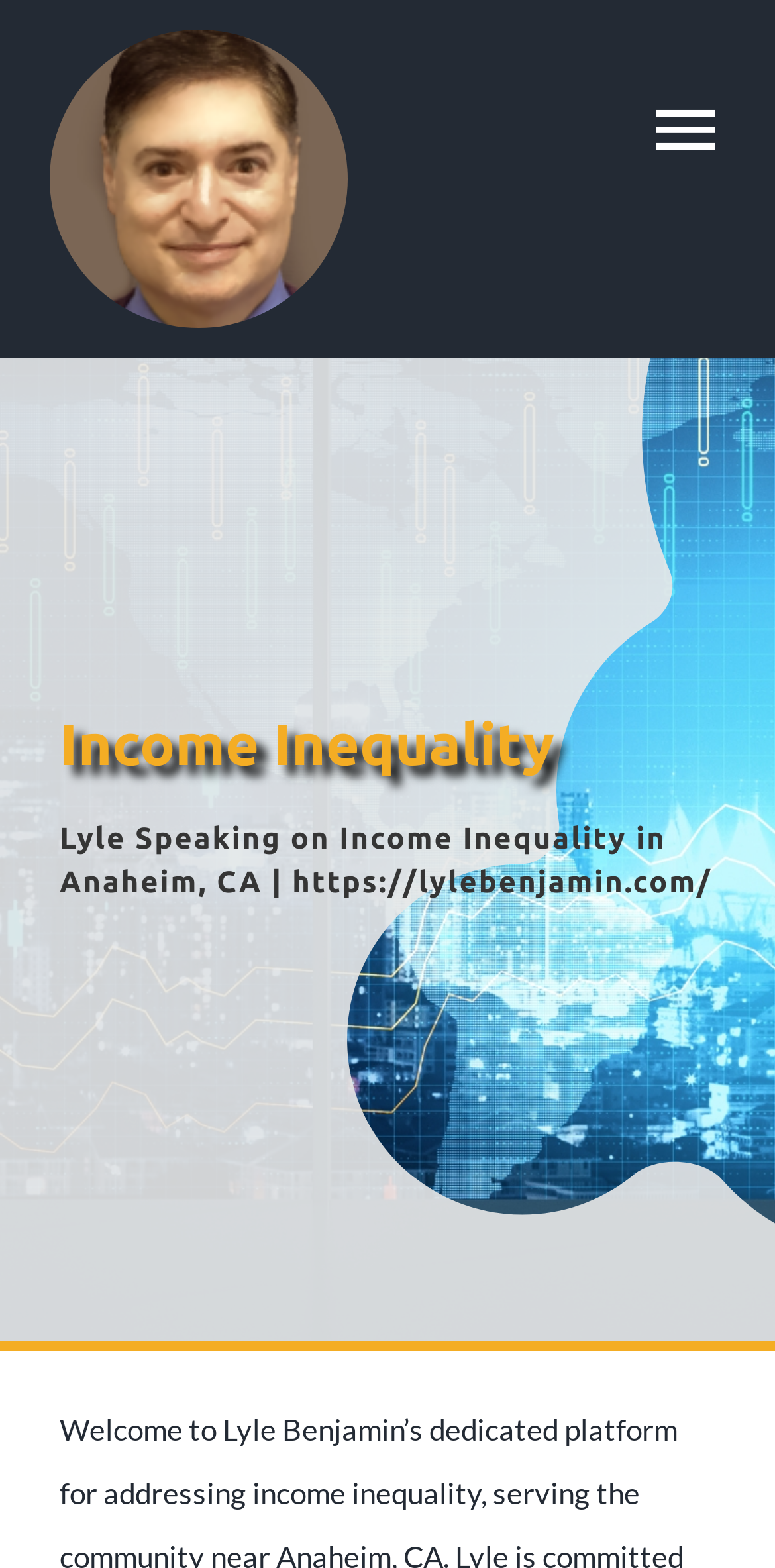Please identify the bounding box coordinates of the area that needs to be clicked to follow this instruction: "Learn more about Lyle’s Topics".

[0.0, 0.518, 1.0, 0.613]